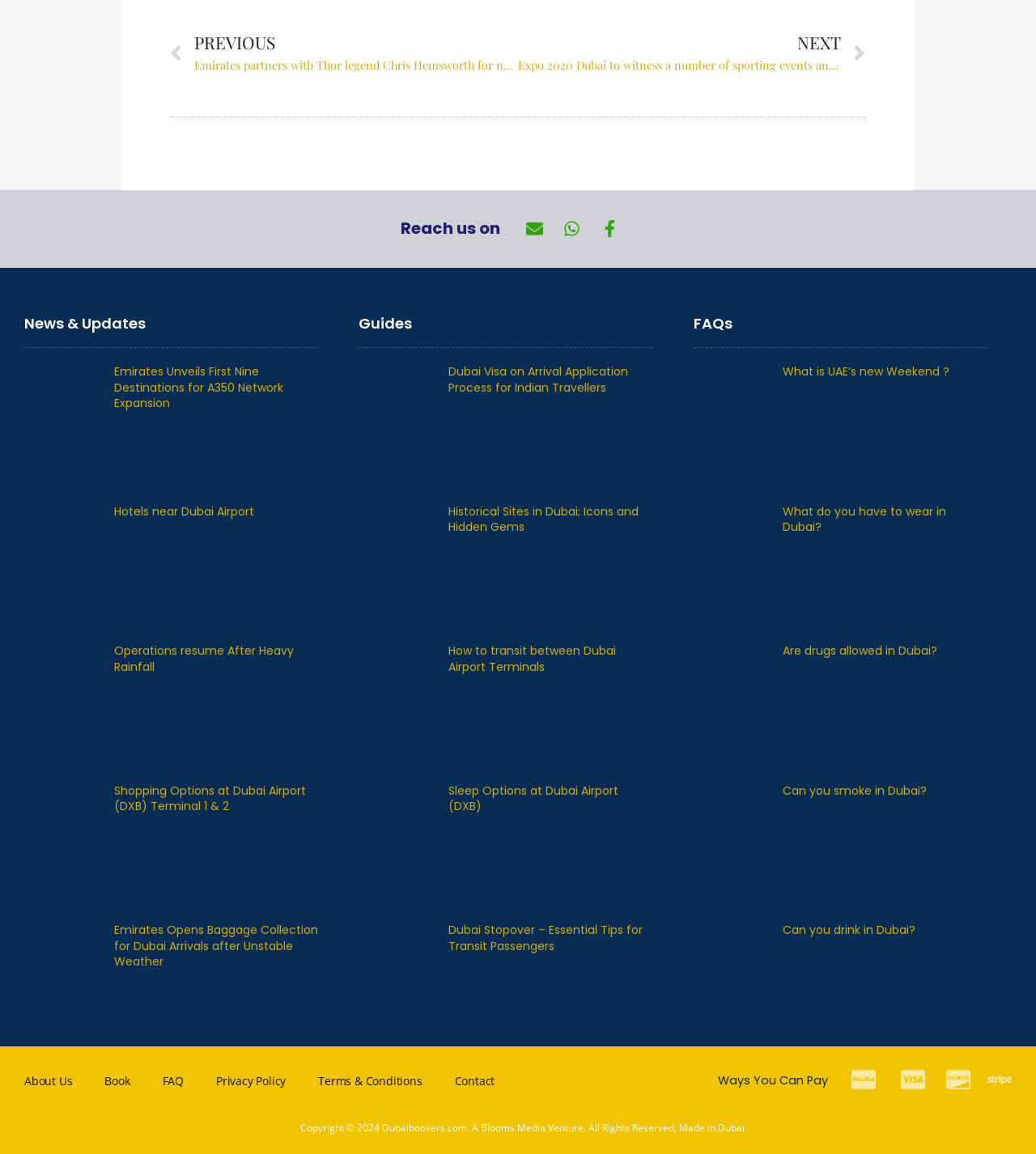Determine the bounding box coordinates of the region I should click to achieve the following instruction: "Click on the 'Prev' link". Ensure the bounding box coordinates are four float numbers between 0 and 1, i.e., [left, top, right, bottom].

[0.164, 0.028, 0.5, 0.066]